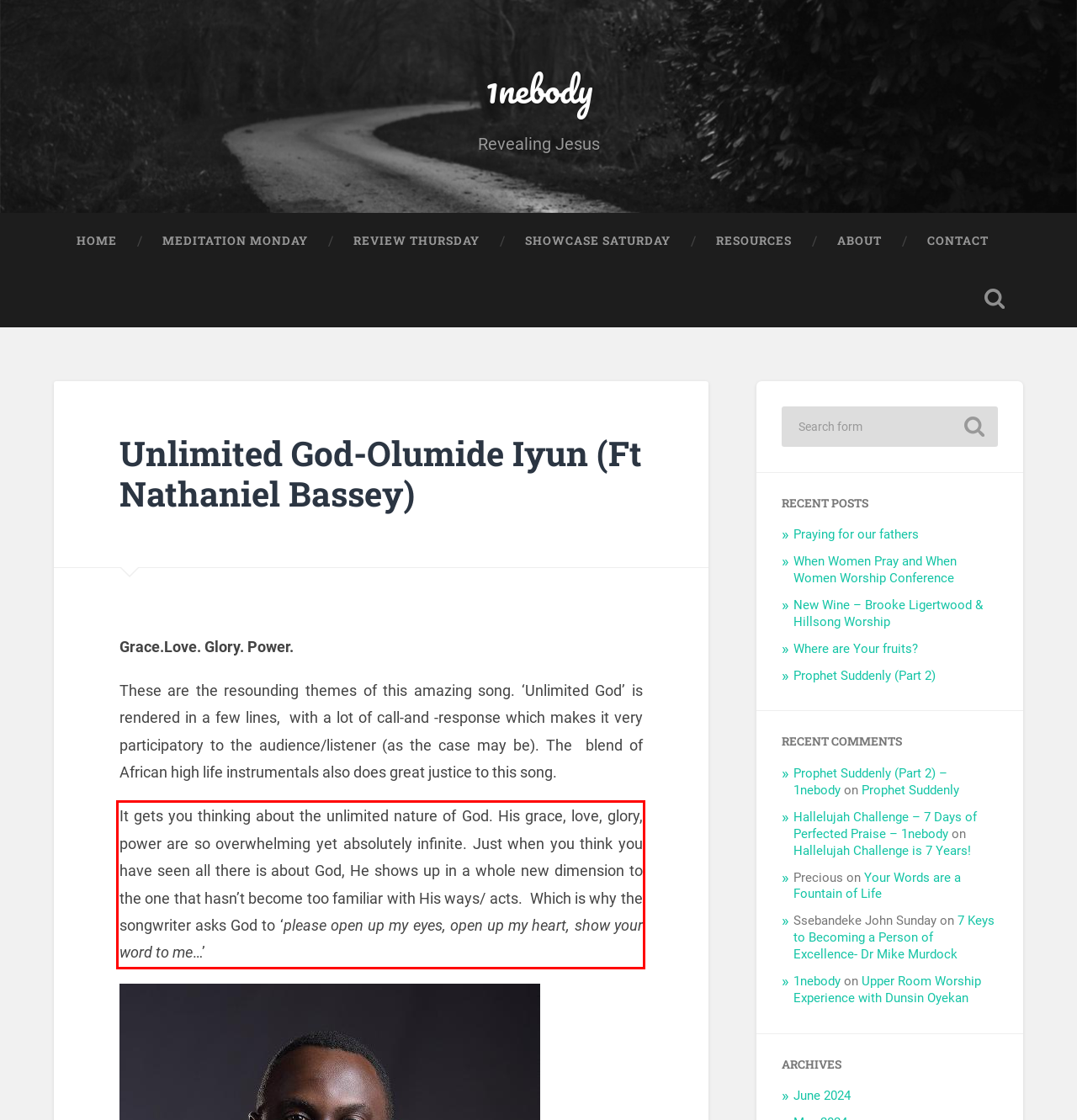Examine the screenshot of the webpage, locate the red bounding box, and generate the text contained within it.

It gets you thinking about the unlimited nature of God. His grace, love, glory, power are so overwhelming yet absolutely infinite. Just when you think you have seen all there is about God, He shows up in a whole new dimension to the one that hasn’t become too familiar with His ways/ acts. Which is why the songwriter asks God to ‘please open up my eyes, open up my heart, show your word to me…’